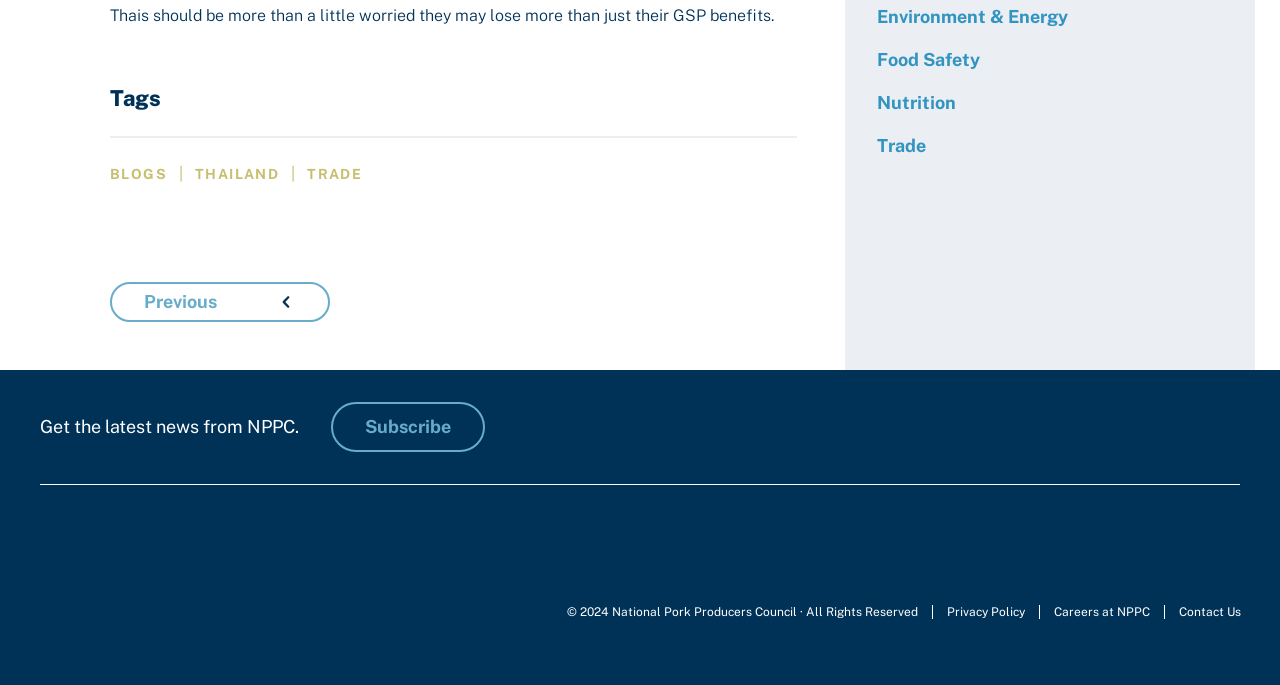How many links are there in the main content section?
Kindly give a detailed and elaborate answer to the question.

I looked at the main content section and found four links: Environment & Energy, Food Safety, Nutrition, and Trade.